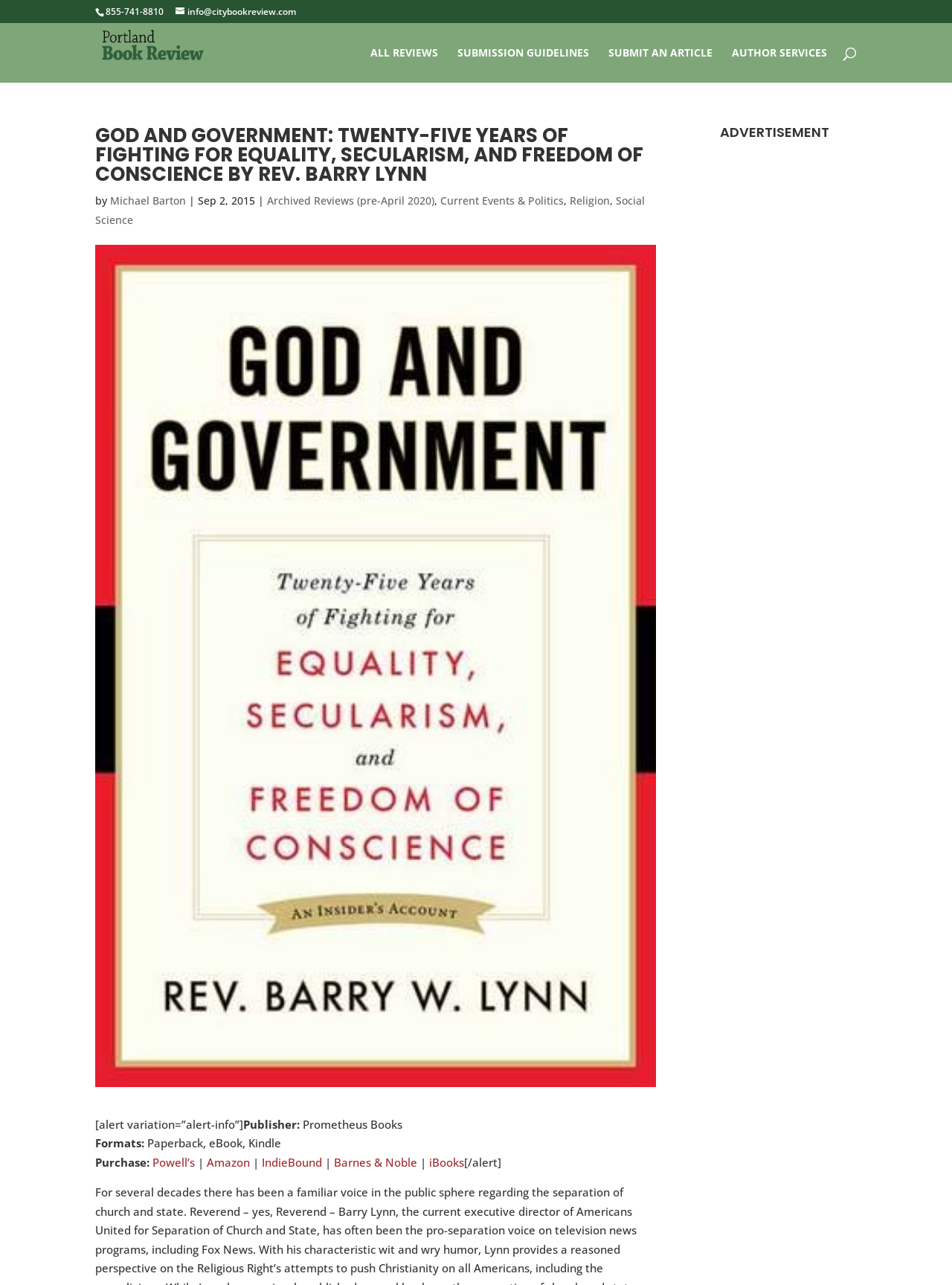Observe the image and answer the following question in detail: Where can I purchase the book?

I found the purchase links by looking at the links below the 'Purchase:' label, which include Powell’s, Amazon, IndieBound, Barnes & Noble, and iBooks.